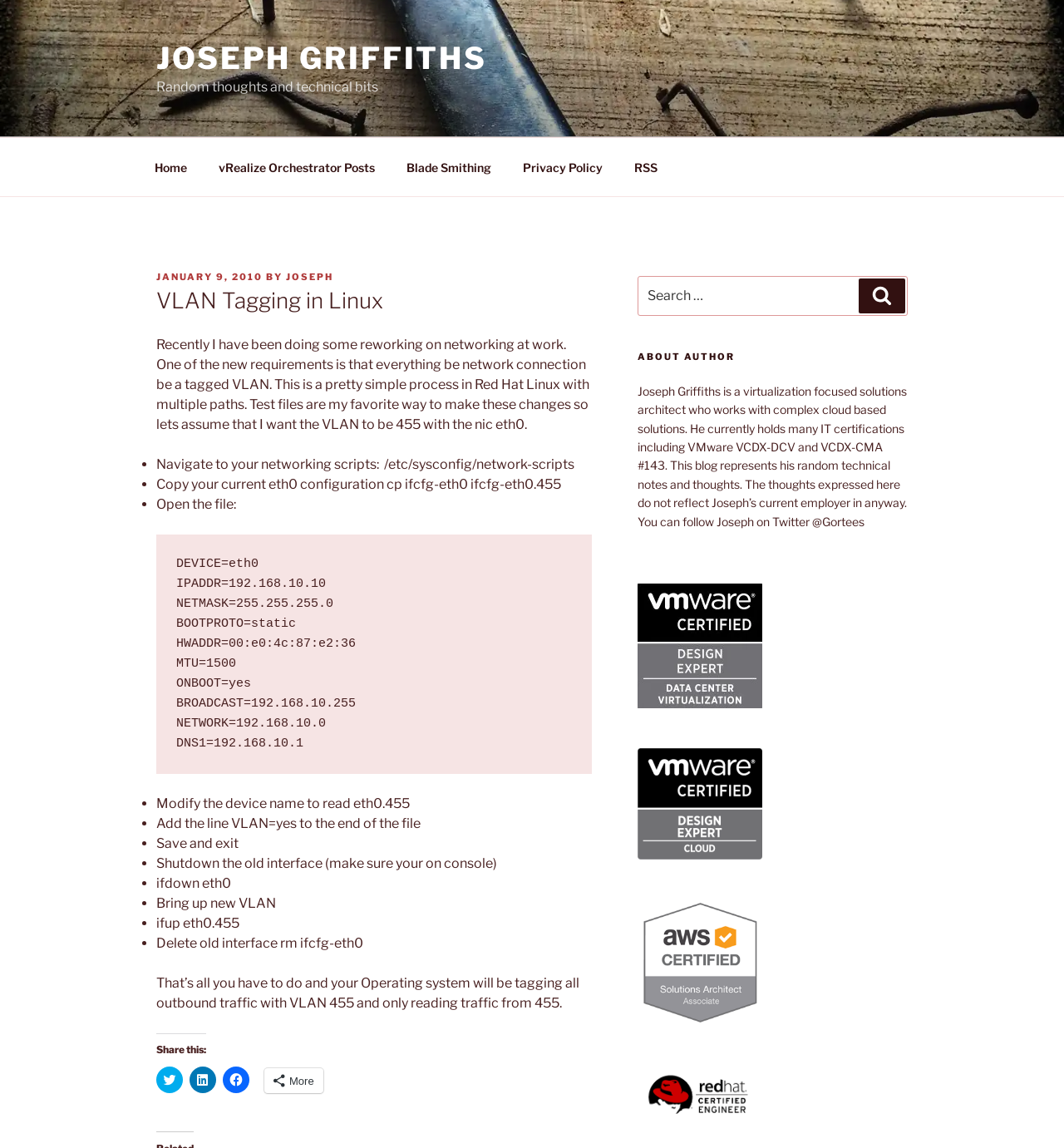Specify the bounding box coordinates for the region that must be clicked to perform the given instruction: "Follow Joseph on Twitter".

[0.599, 0.334, 0.852, 0.46]